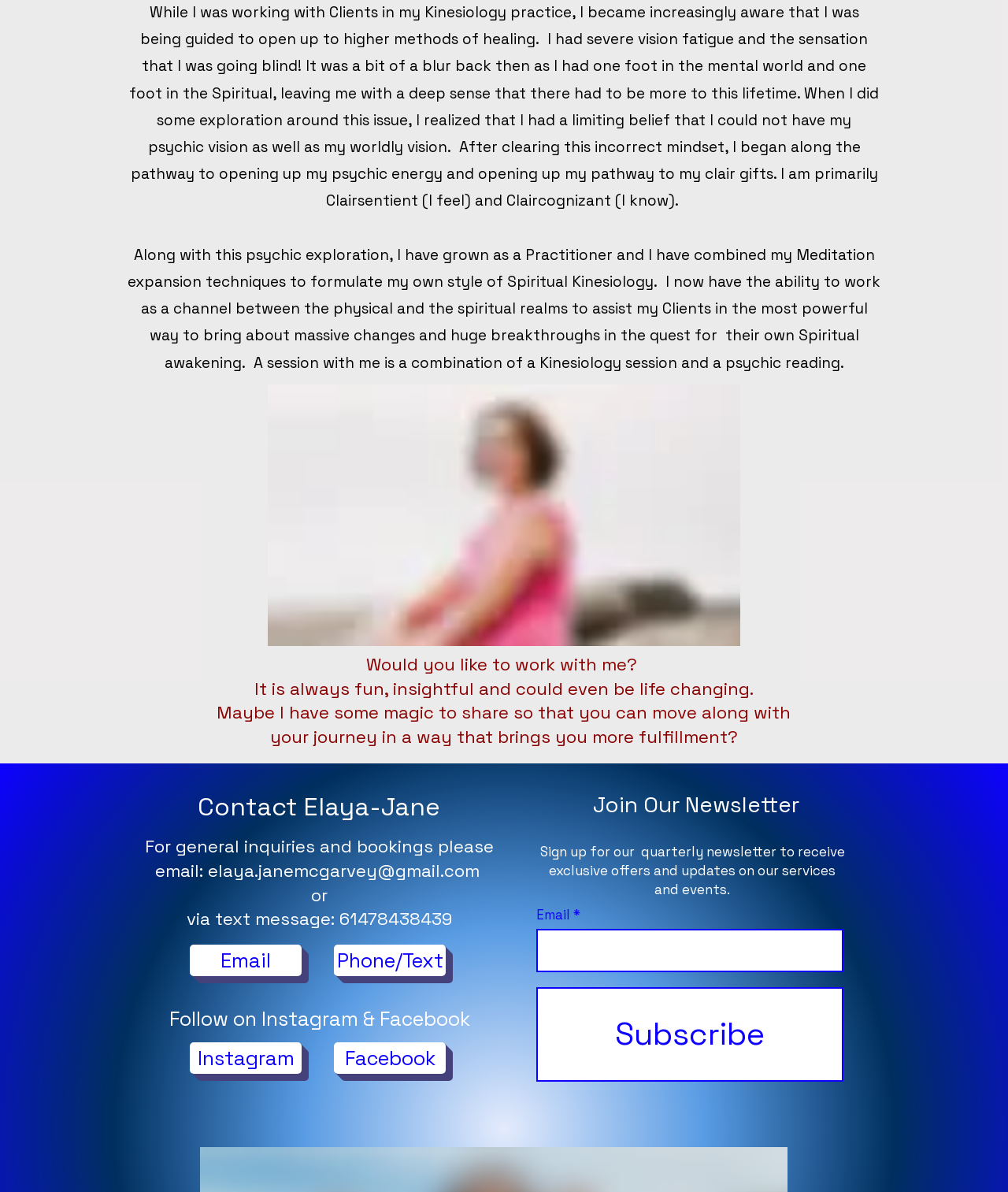Could you indicate the bounding box coordinates of the region to click in order to complete this instruction: "Subscribe to the newsletter".

[0.532, 0.828, 0.837, 0.908]